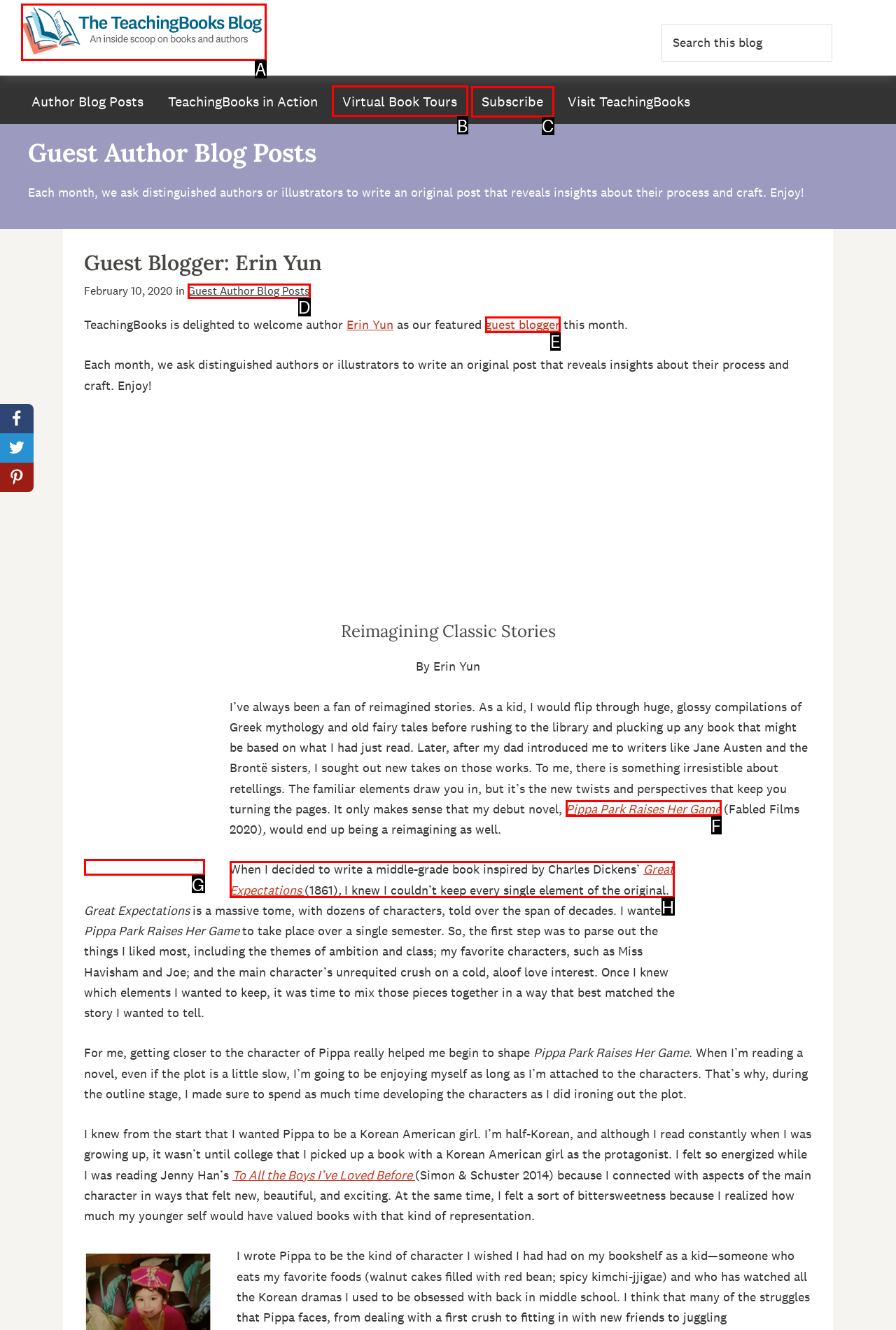Tell me which one HTML element I should click to complete the following task: Click the 'Subscribe' link
Answer with the option's letter from the given choices directly.

C